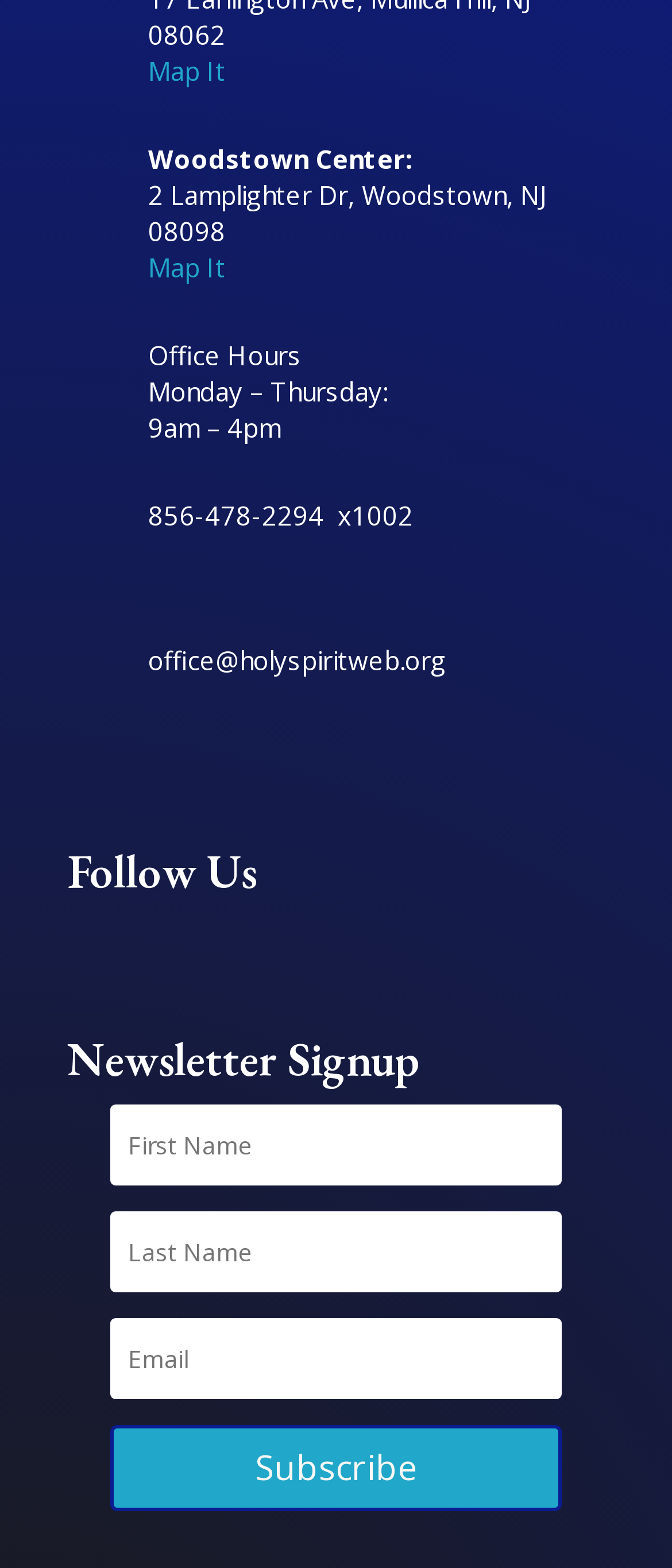Please find the bounding box coordinates of the section that needs to be clicked to achieve this instruction: "Subscribe to the newsletter".

[0.164, 0.909, 0.836, 0.964]